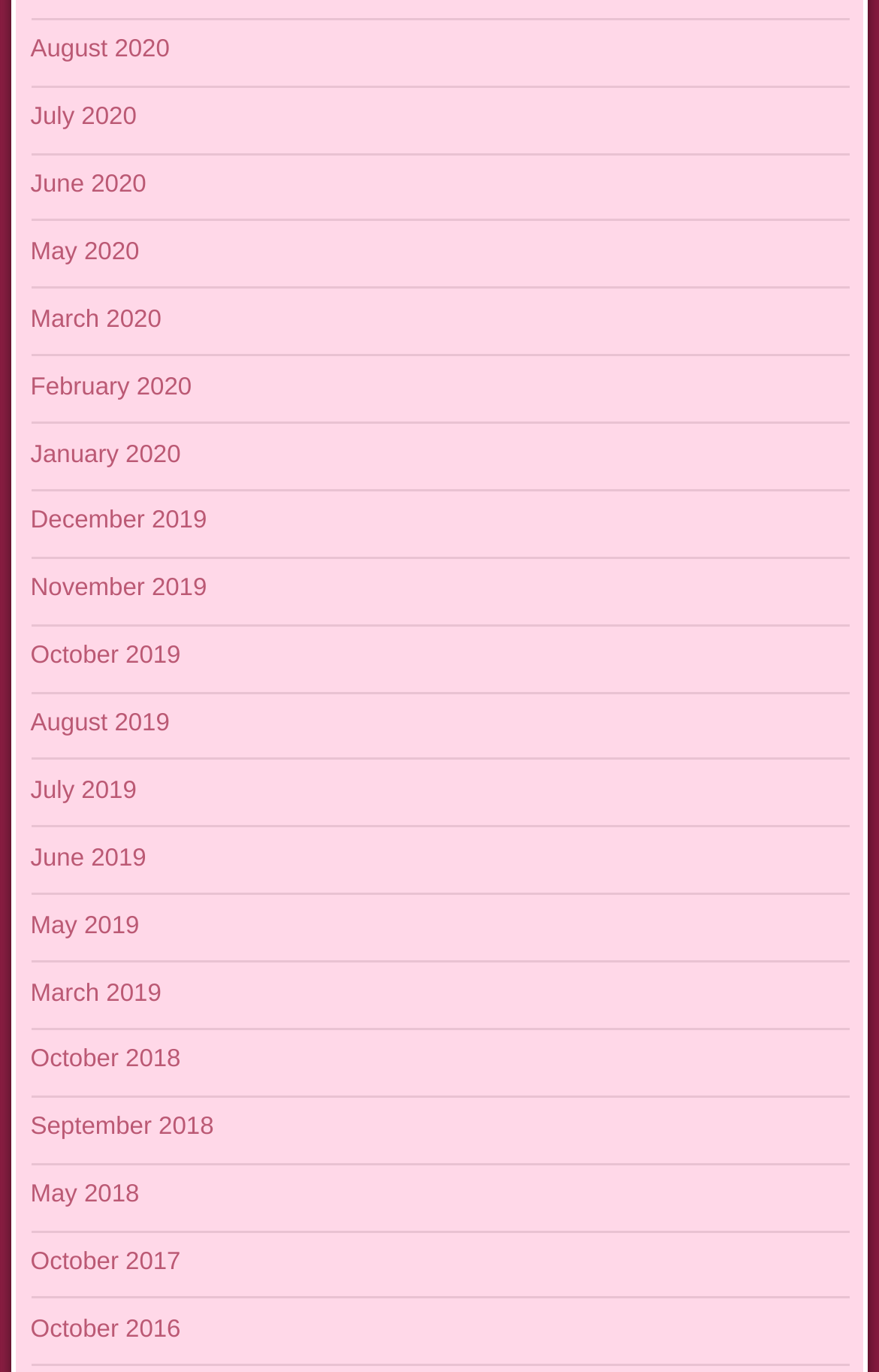Please determine the bounding box coordinates for the element with the description: "Shop".

None